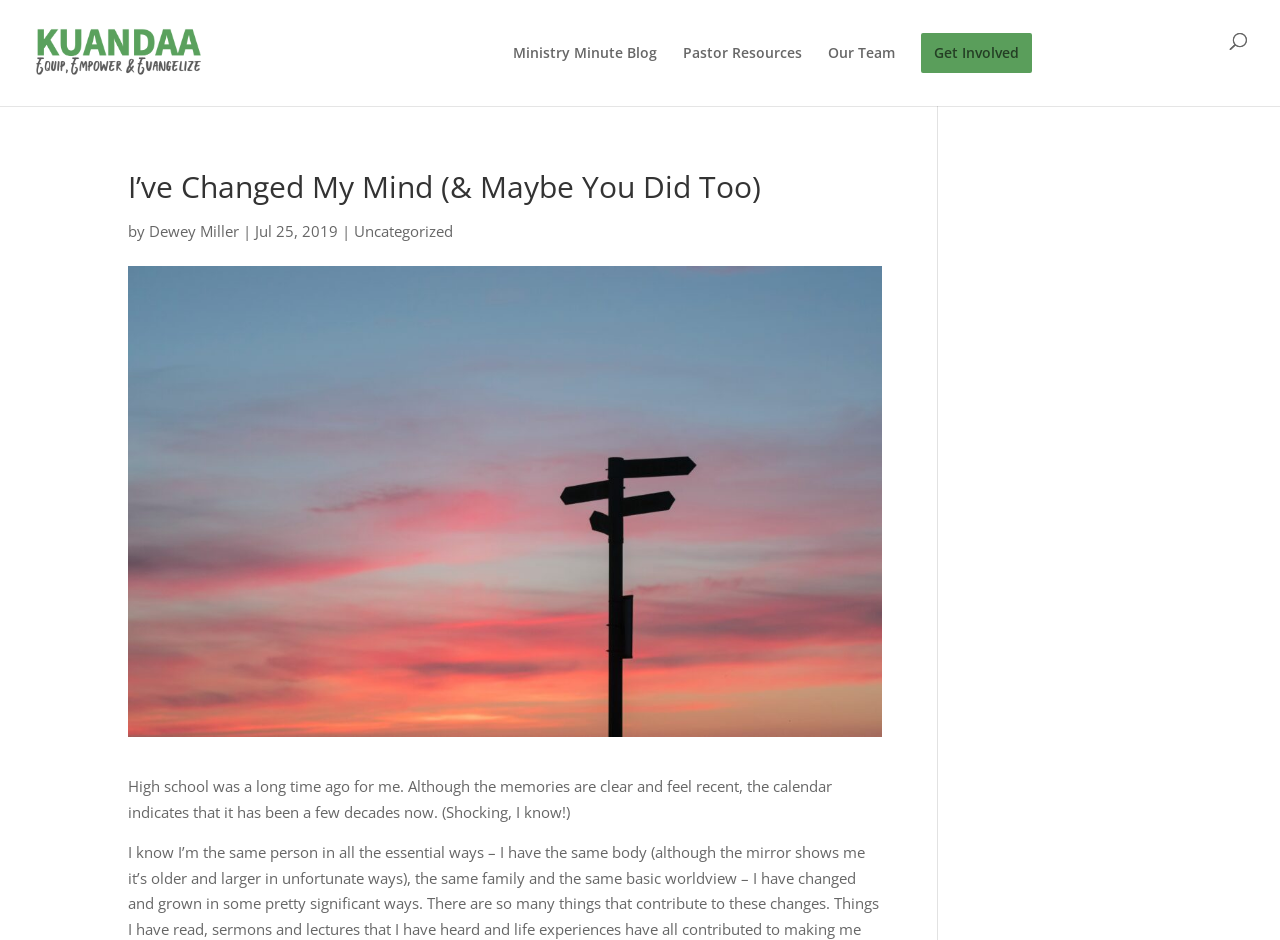Given the description Ministry Minute Blog, predict the bounding box coordinates of the UI element. Ensure the coordinates are in the format (top-left x, top-left y, bottom-right x, bottom-right y) and all values are between 0 and 1.

[0.401, 0.049, 0.513, 0.064]